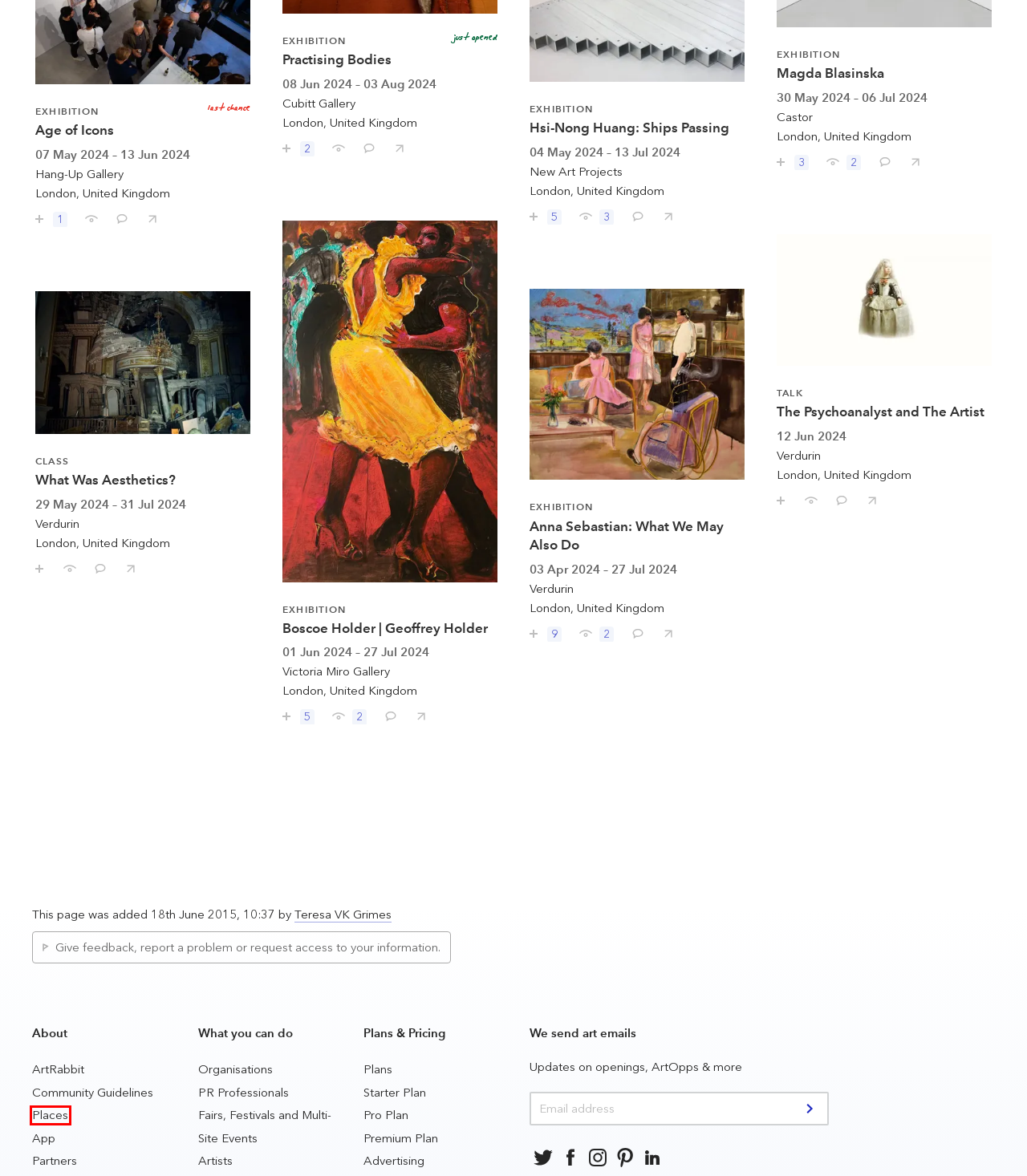Please examine the screenshot provided, which contains a red bounding box around a UI element. Select the webpage description that most accurately describes the new page displayed after clicking the highlighted element. Here are the candidates:
A. For Artists
B. For Organisations
C. Advertise
D. ArtRabbit Partners
E. Places on ArtRabbit
F. : Organisational Plans
G. User Feedback for Art Rabbit
H. Showcase your organisation to art enthusiasts all over the world

E